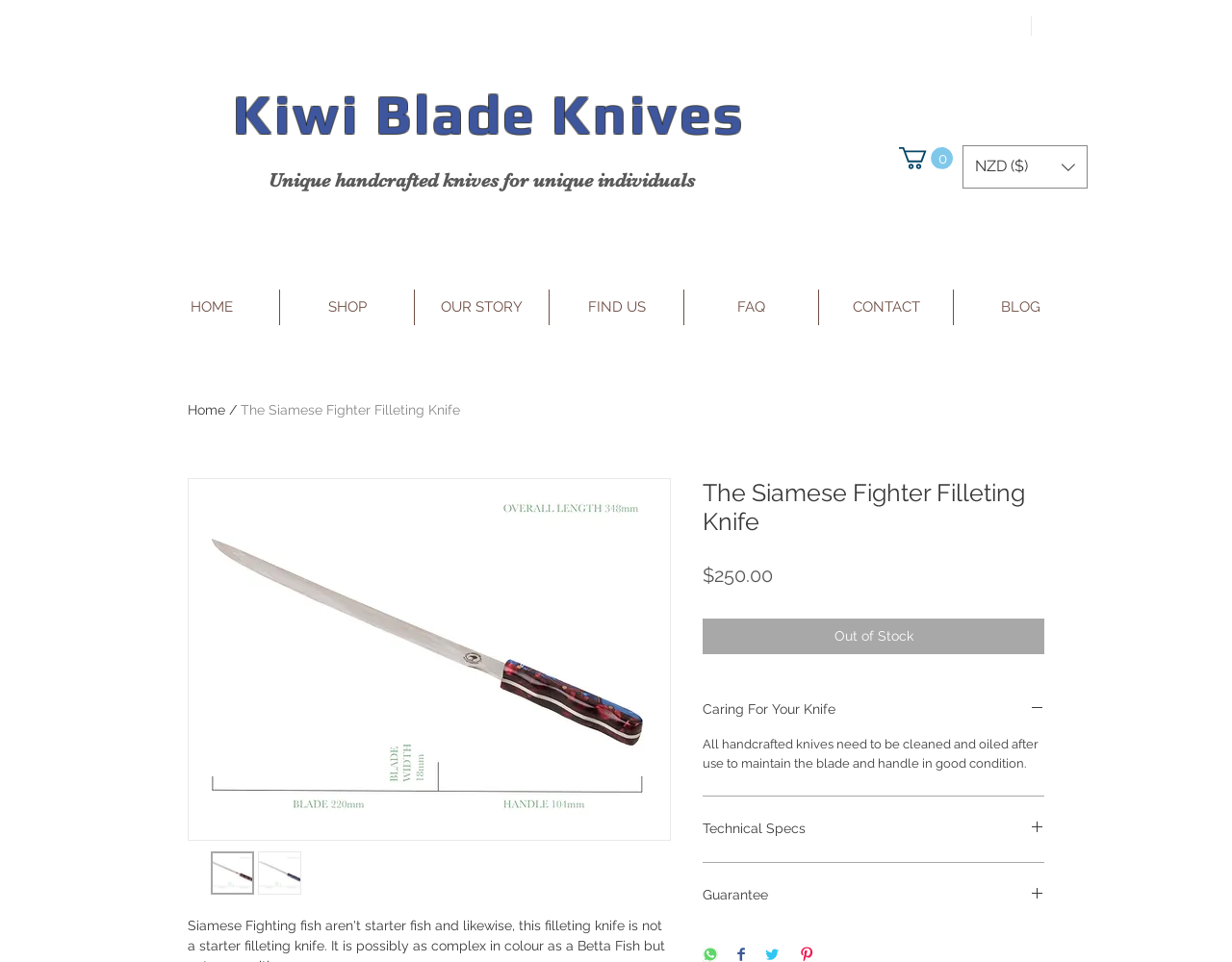Please give the bounding box coordinates of the area that should be clicked to fulfill the following instruction: "Click the 'HOME' link". The coordinates should be in the format of four float numbers from 0 to 1, i.e., [left, top, right, bottom].

[0.117, 0.301, 0.227, 0.338]